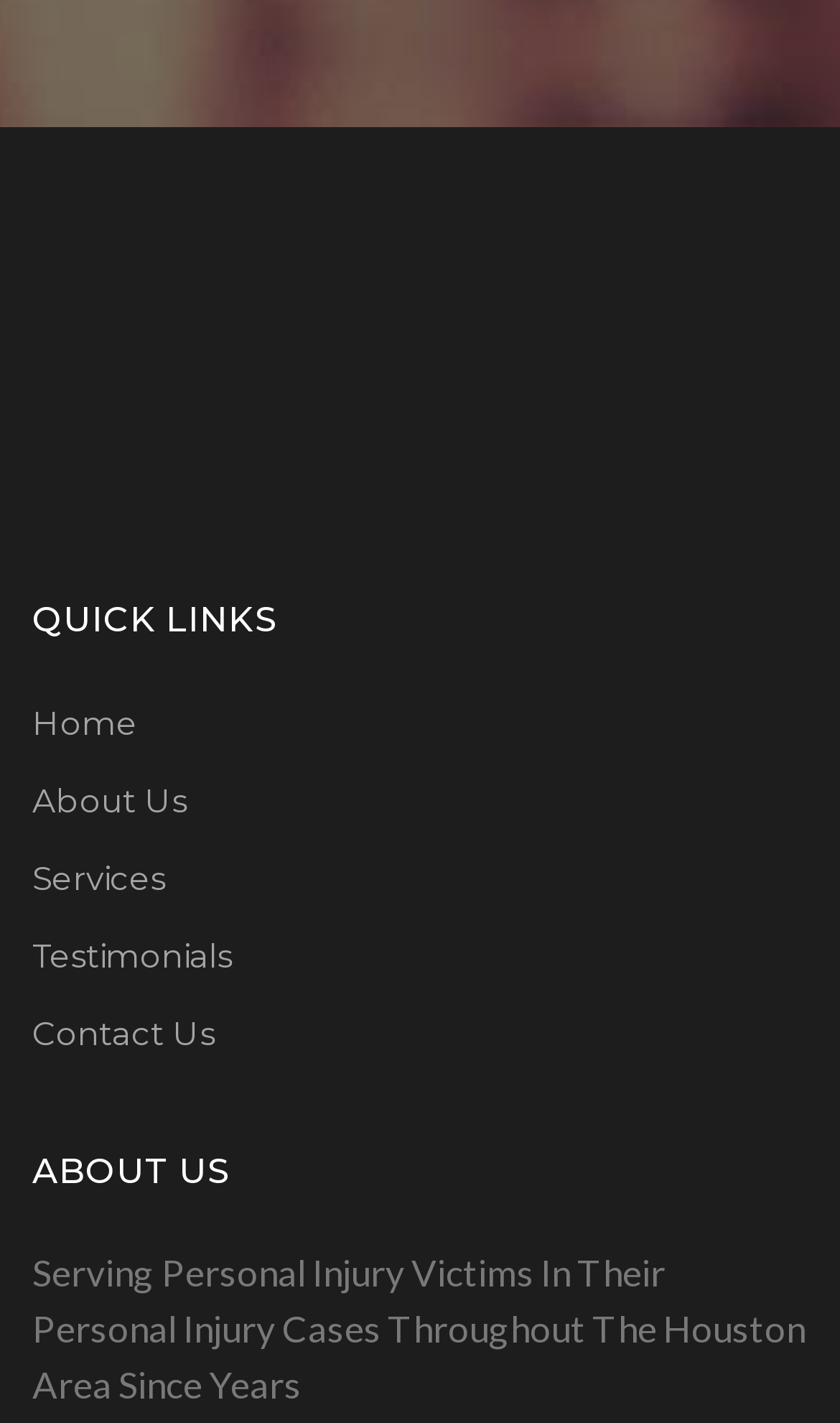Provide your answer to the question using just one word or phrase: What is the purpose of the 'Contact Us' link?

To contact the organization